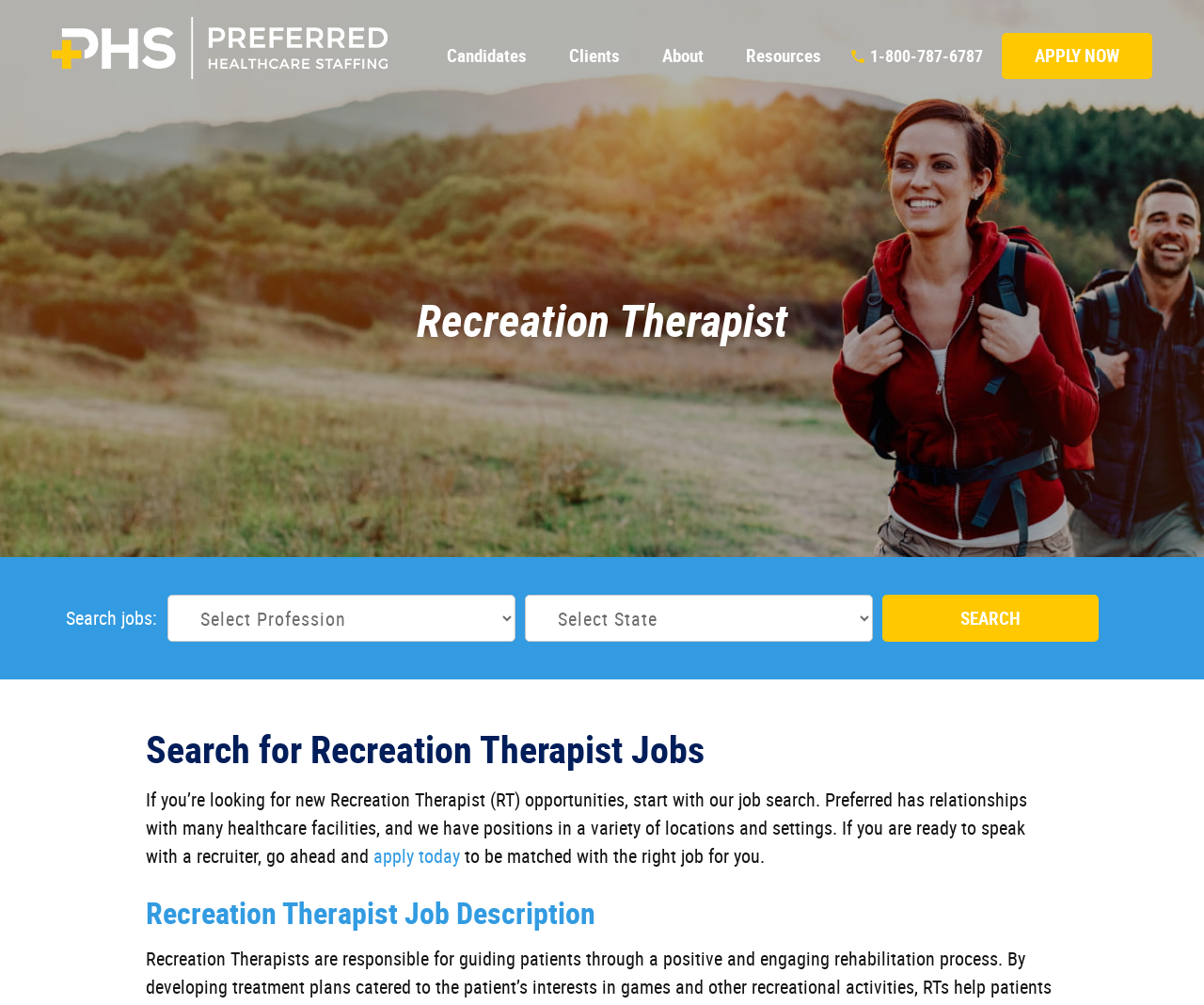Craft a detailed narrative of the webpage's structure and content.

The webpage is about Recreation Therapist jobs, with a focus on searching and applying for positions. At the top left, there is a link to skip to the main content, followed by a logo image. On the top right, there are two links: a phone number and an "APPLY NOW" button. Below these, there are four main navigation links: "Candidates", "Clients", "About", and "Resources".

The main content area features a large hero image that spans the entire width of the page. Above the hero image, there is a search bar with a label "Search jobs:" and two comboboxes. The search bar is accompanied by a "Search" button with the text "SEARCH" inside.

Below the search bar, there is a heading that reads "Search for Recreation Therapist Jobs". This is followed by a paragraph of text that describes the job search process and invites users to apply. The paragraph includes a link to "apply today". 

Further down, there is another heading titled "Recreation Therapist Job Description", but it does not have any accompanying text. Overall, the webpage is designed to facilitate job searching and application for Recreation Therapist positions.